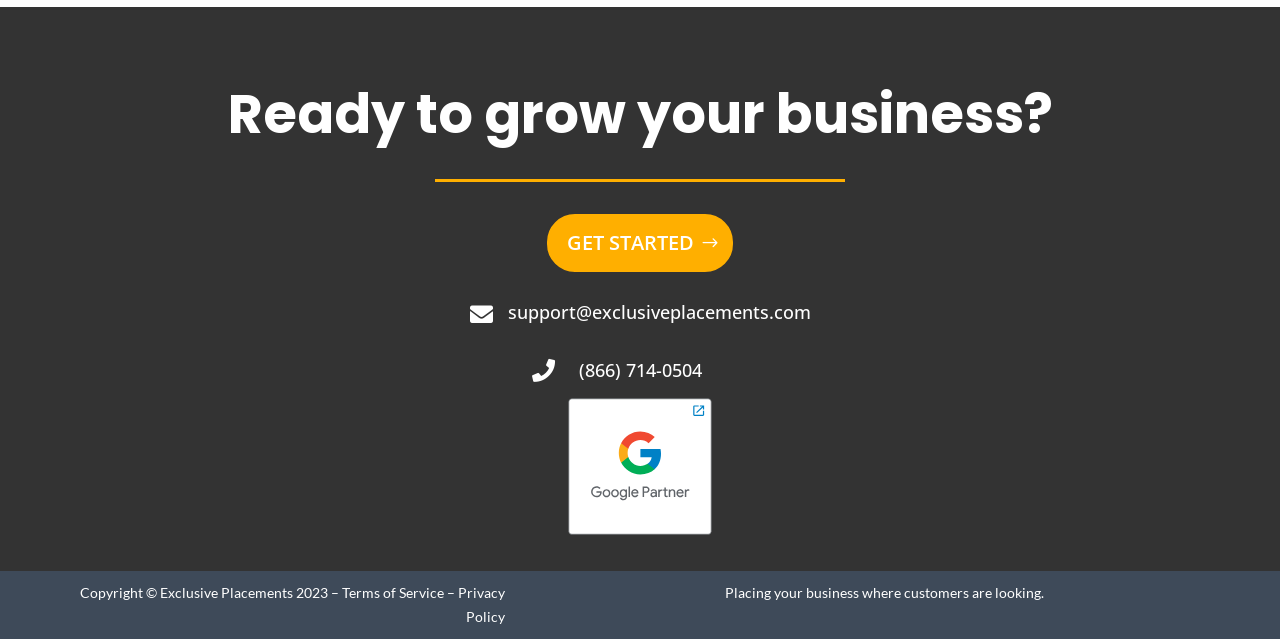What is the copyright year on the webpage?
Based on the image, give a one-word or short phrase answer.

2023